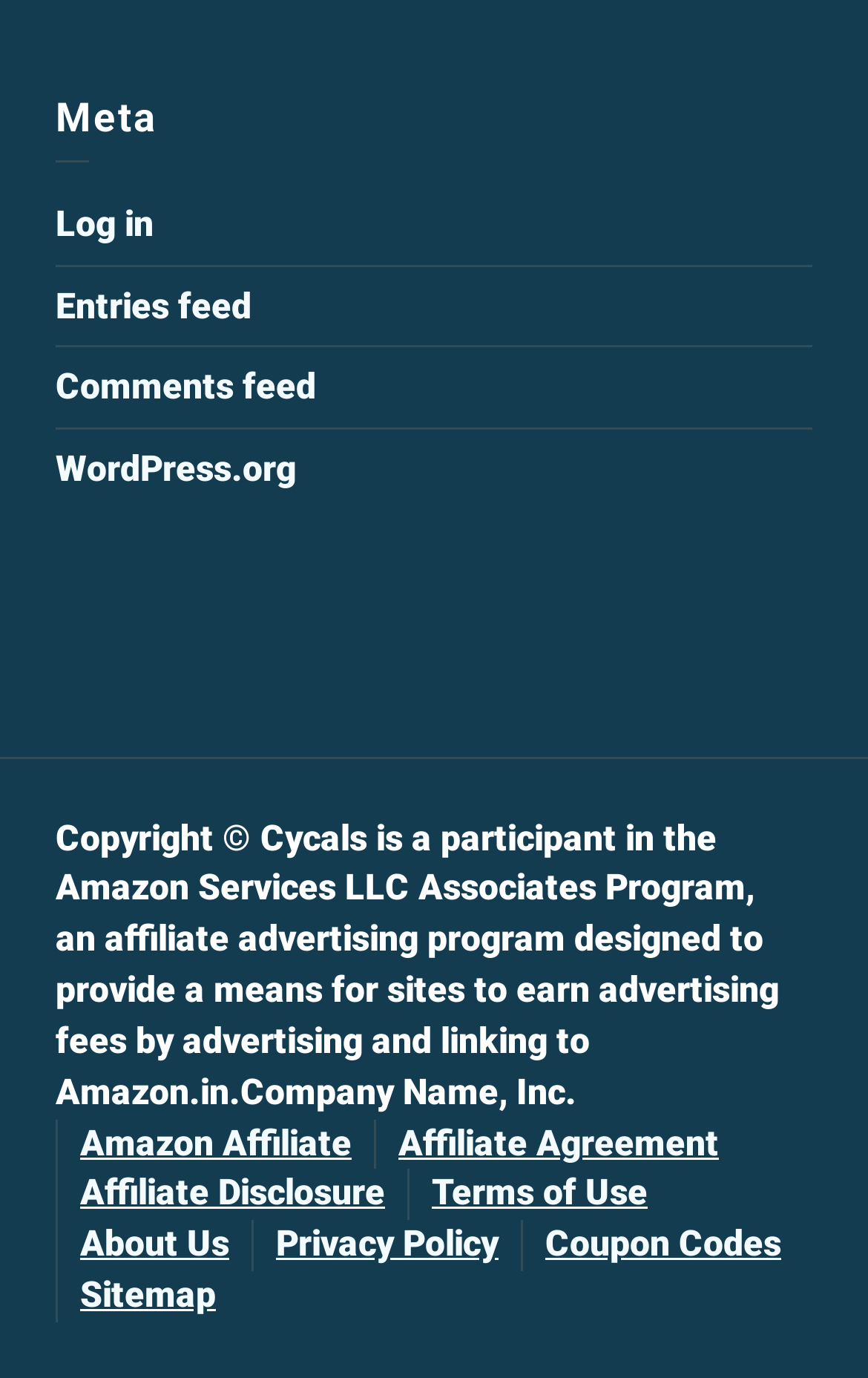Determine the bounding box coordinates of the clickable region to follow the instruction: "Learn about Affiliate Agreement".

[0.459, 0.812, 0.828, 0.843]